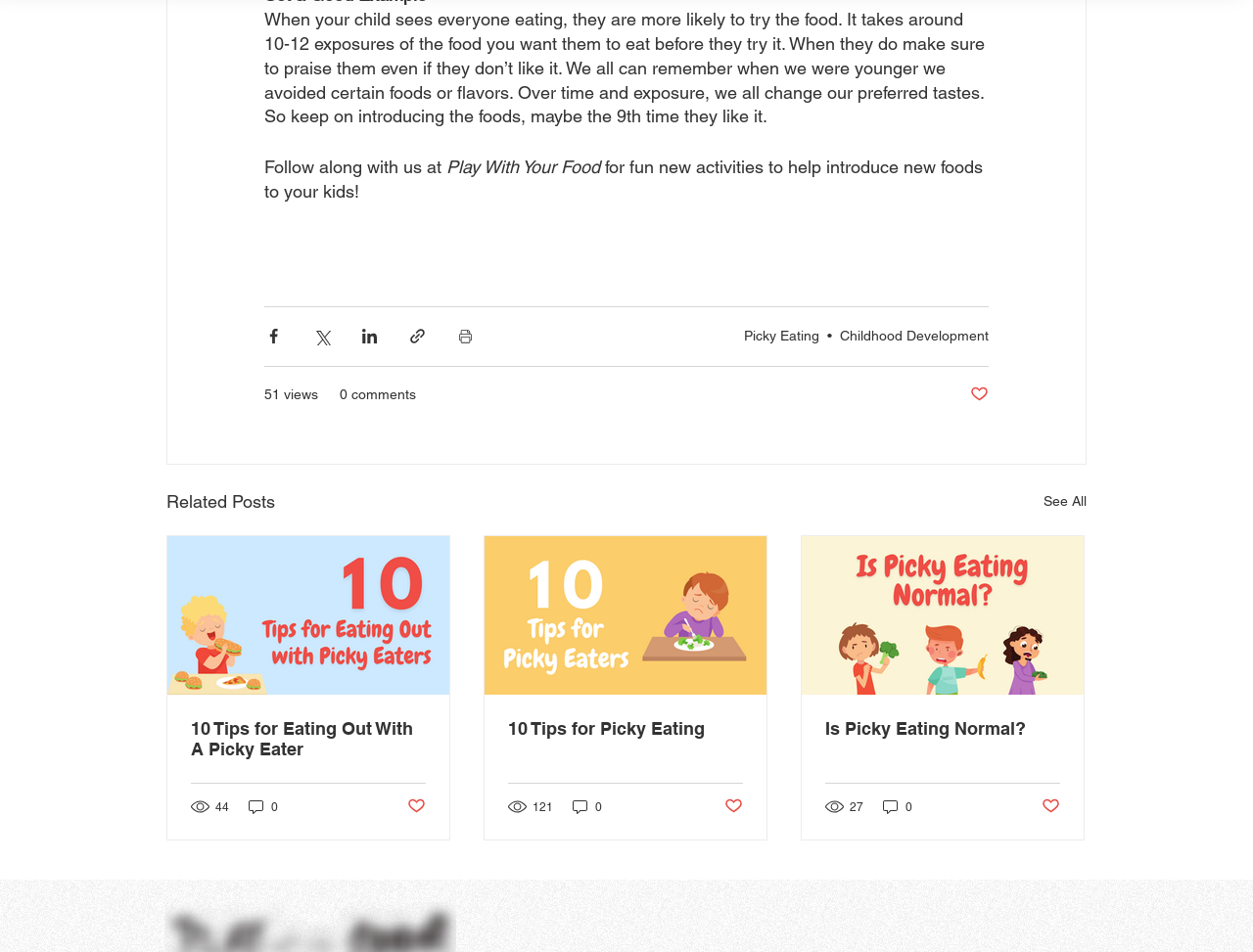Please find the bounding box coordinates of the element that you should click to achieve the following instruction: "Search for 'Reflective Dog Leash Set'". The coordinates should be presented as four float numbers between 0 and 1: [left, top, right, bottom].

None